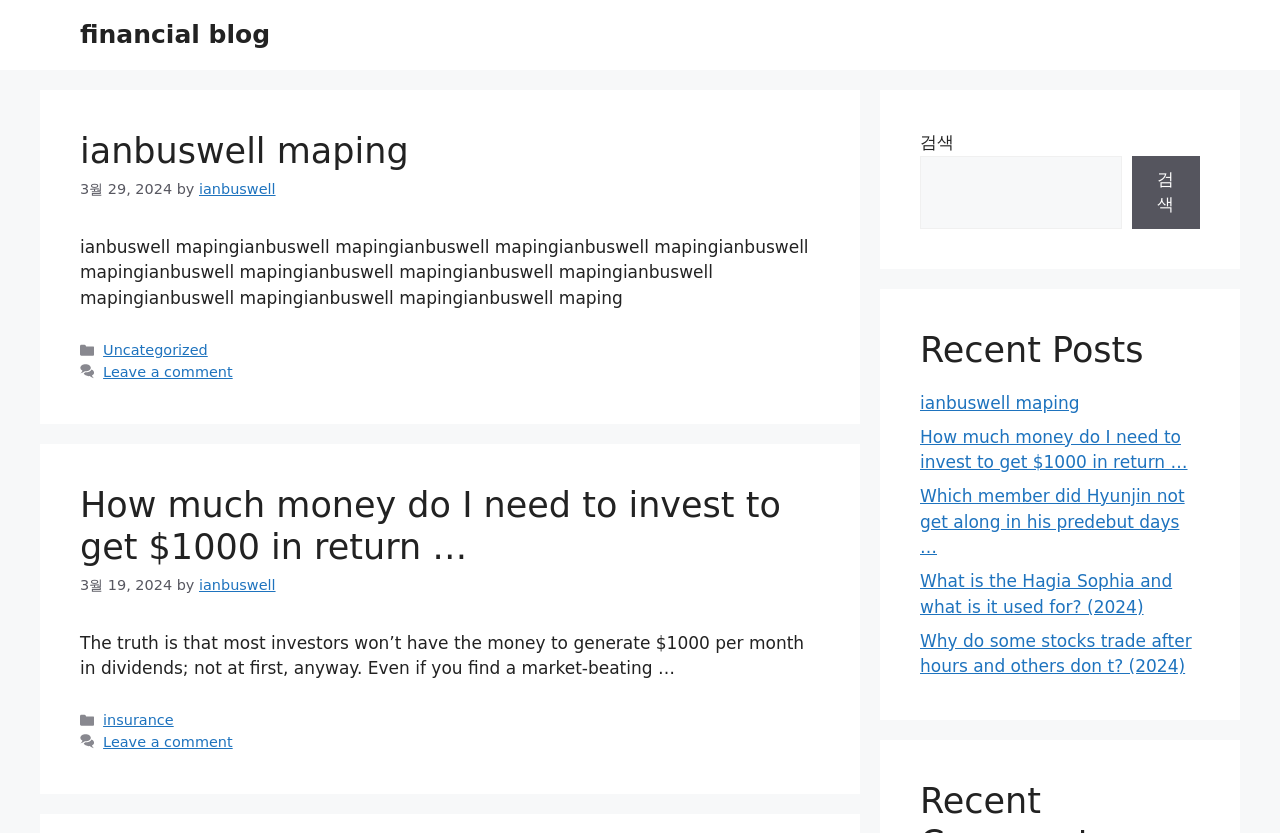Provide the bounding box coordinates of the UI element this sentence describes: "Men’s Hair".

None